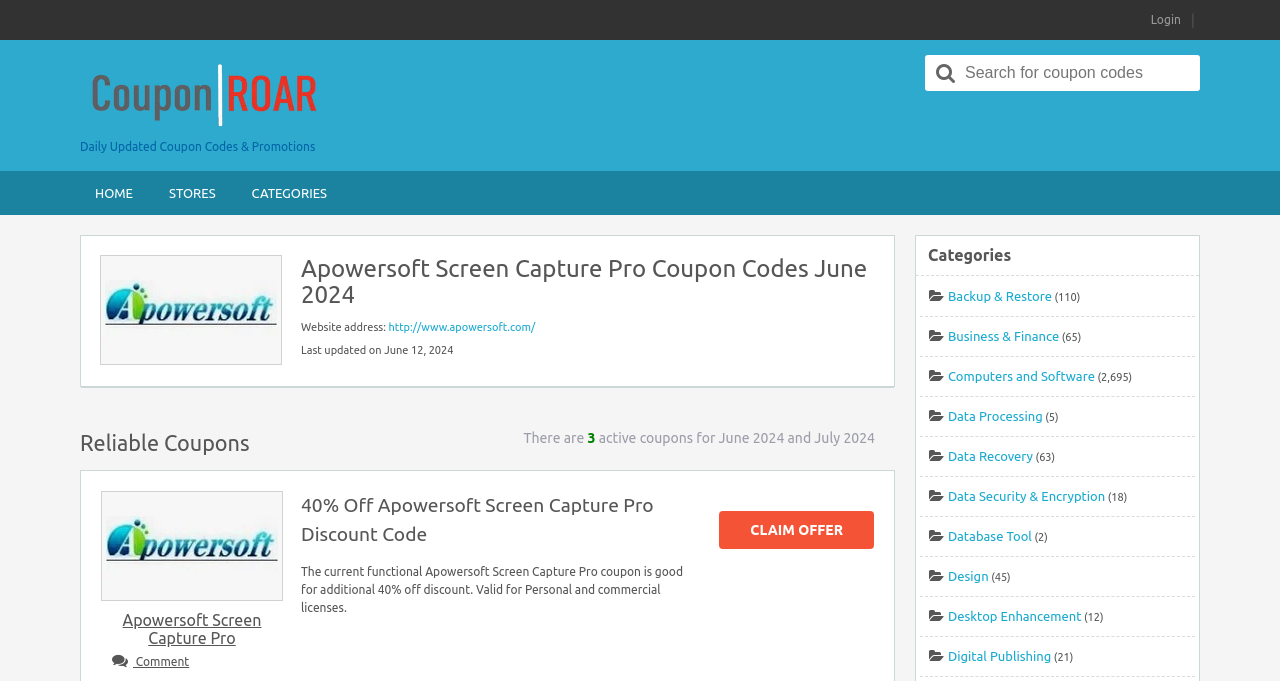What is the discount percentage for Apowersoft Screen Capture Pro?
Examine the image and give a concise answer in one word or a short phrase.

40%